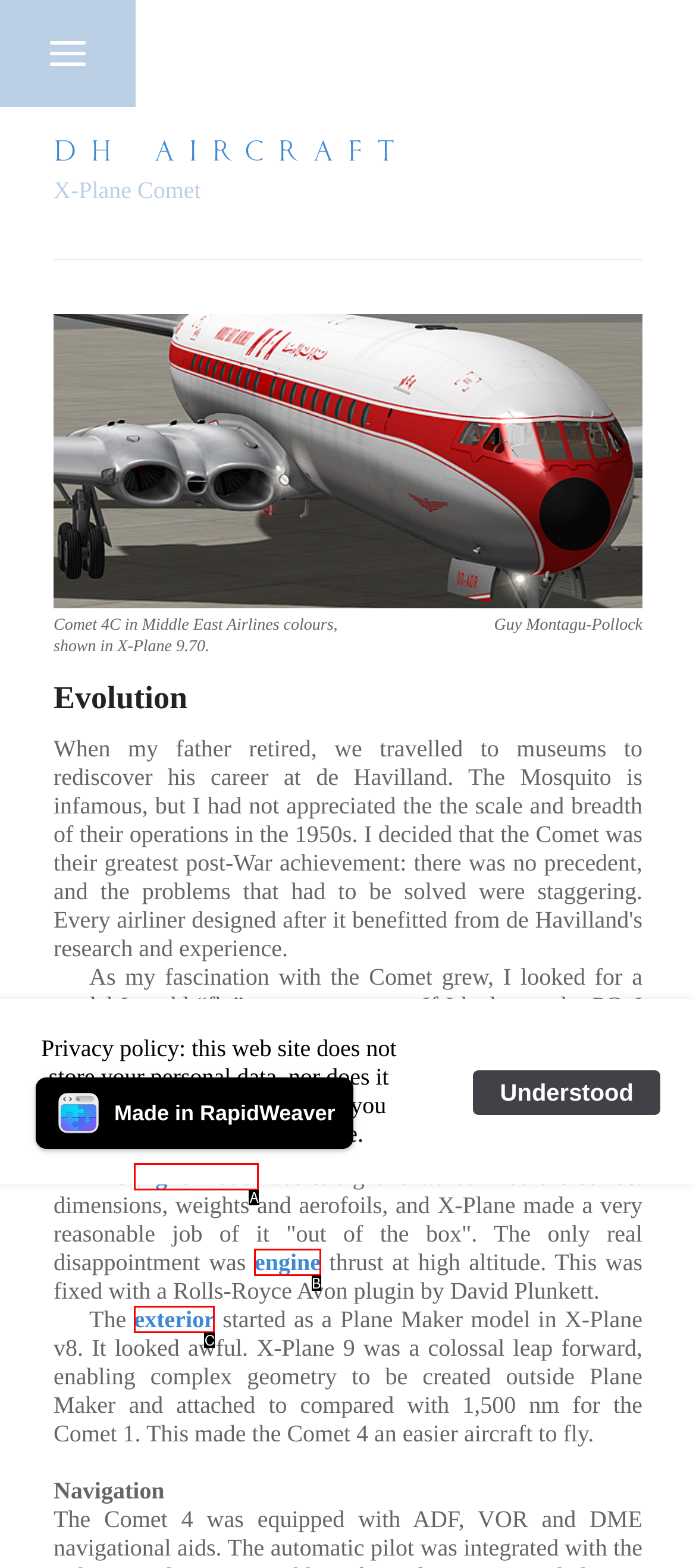Using the element description: flight model, select the HTML element that matches best. Answer with the letter of your choice.

A